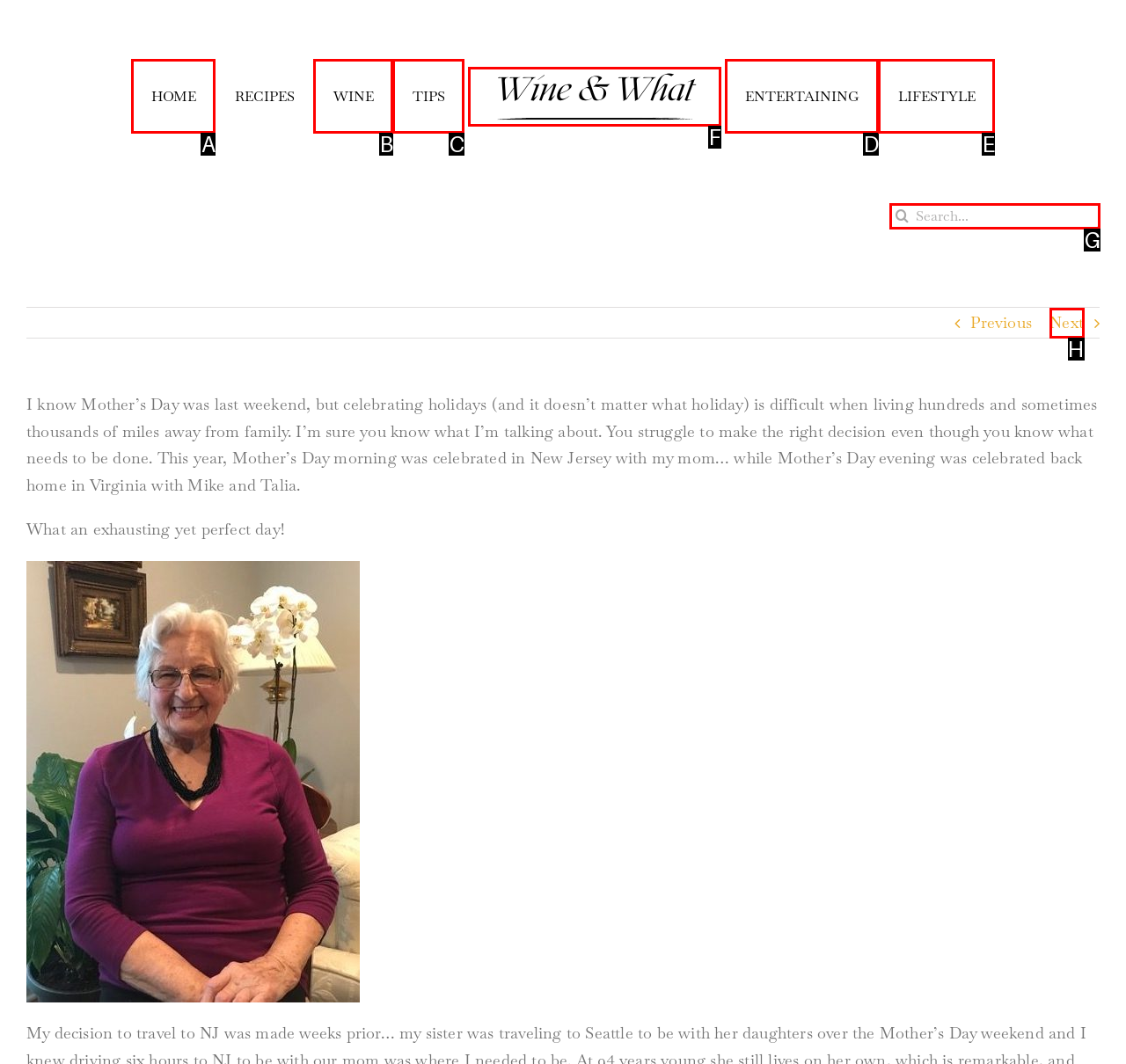Pick the option that should be clicked to perform the following task: Click on the link to view posts in the Windows 10 category
Answer with the letter of the selected option from the available choices.

None